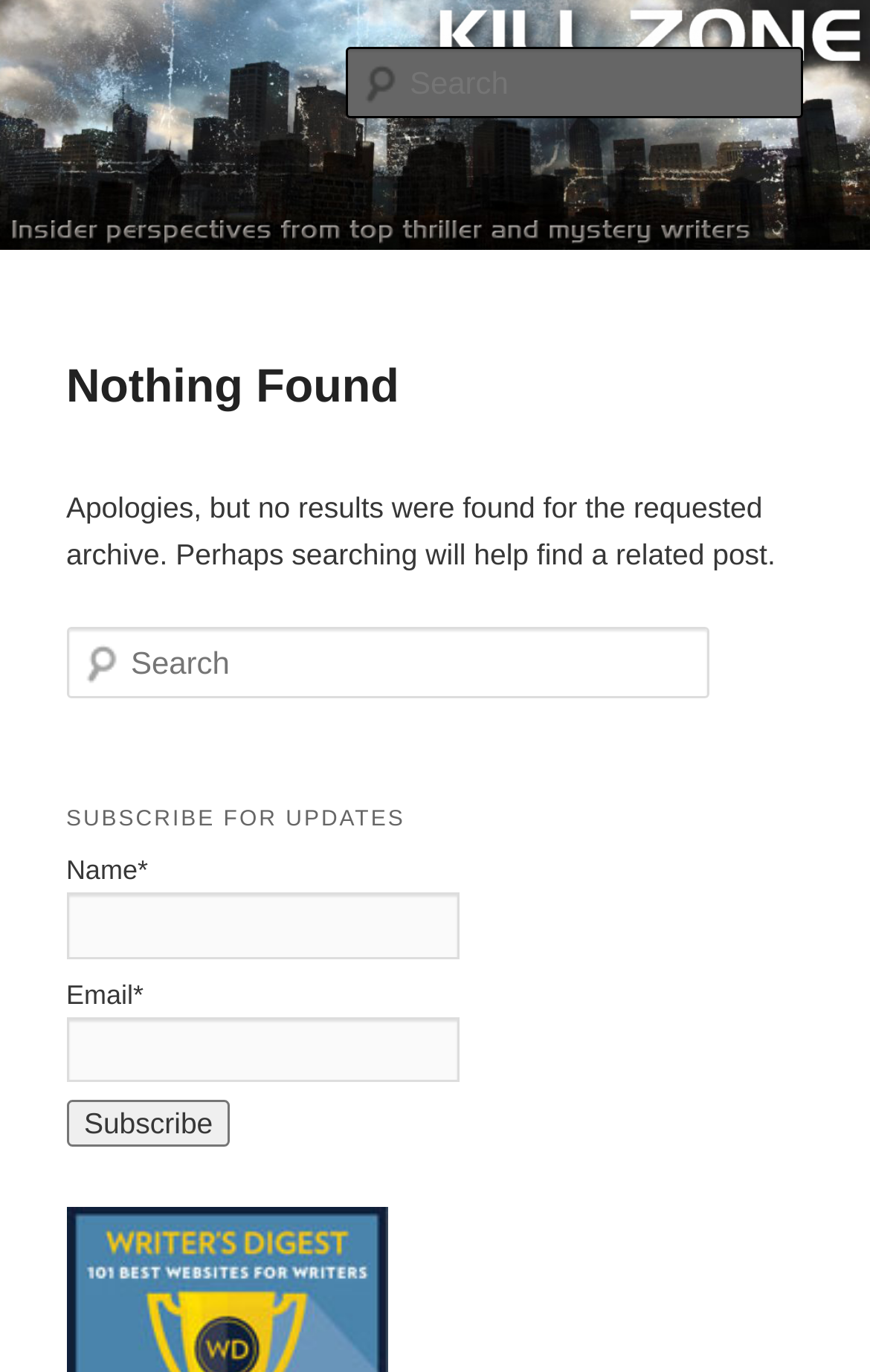What is the location of the search textbox? Based on the screenshot, please respond with a single word or phrase.

Top right